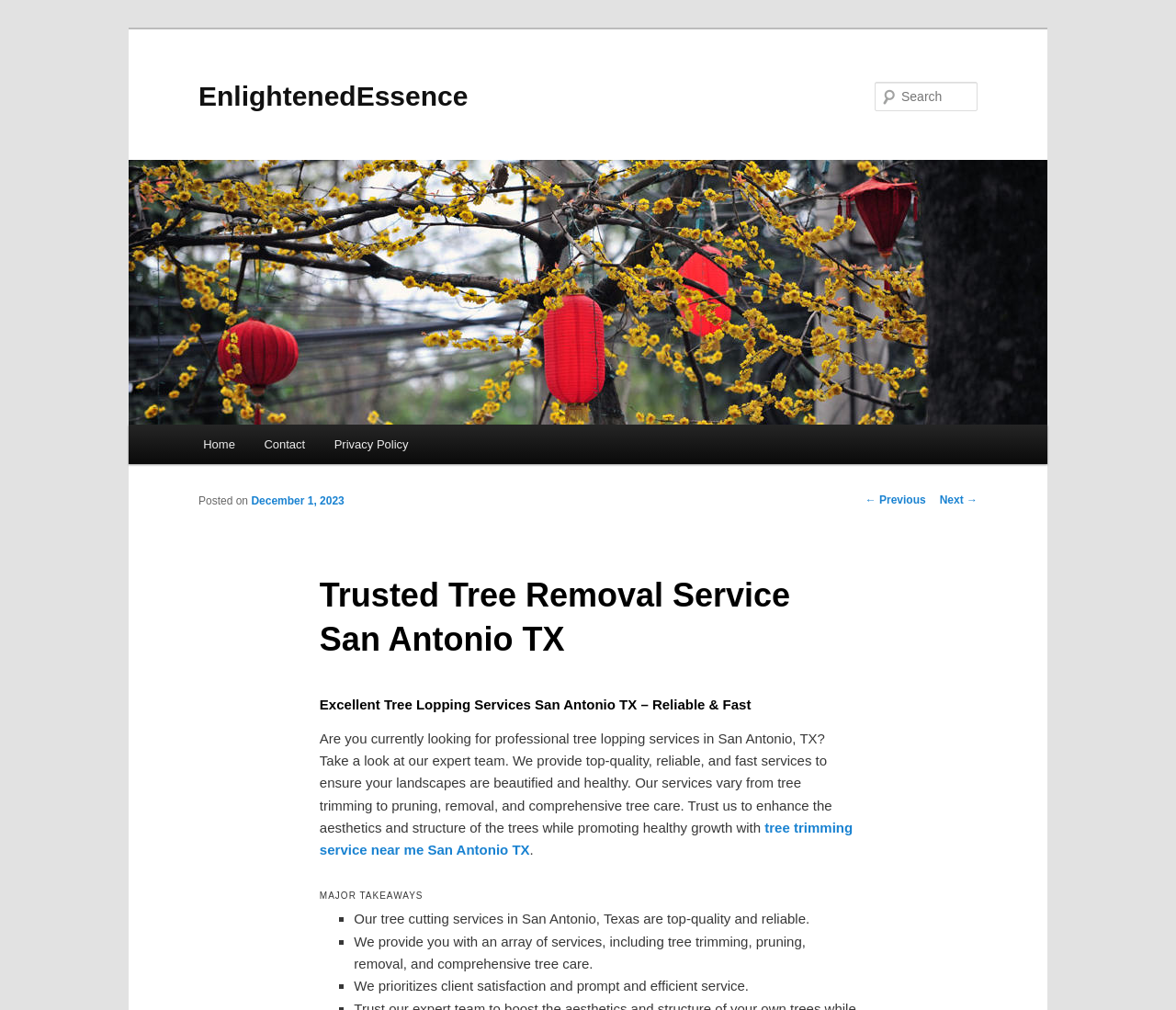Extract the bounding box coordinates of the UI element described: "Contact". Provide the coordinates in the format [left, top, right, bottom] with values ranging from 0 to 1.

[0.212, 0.42, 0.272, 0.46]